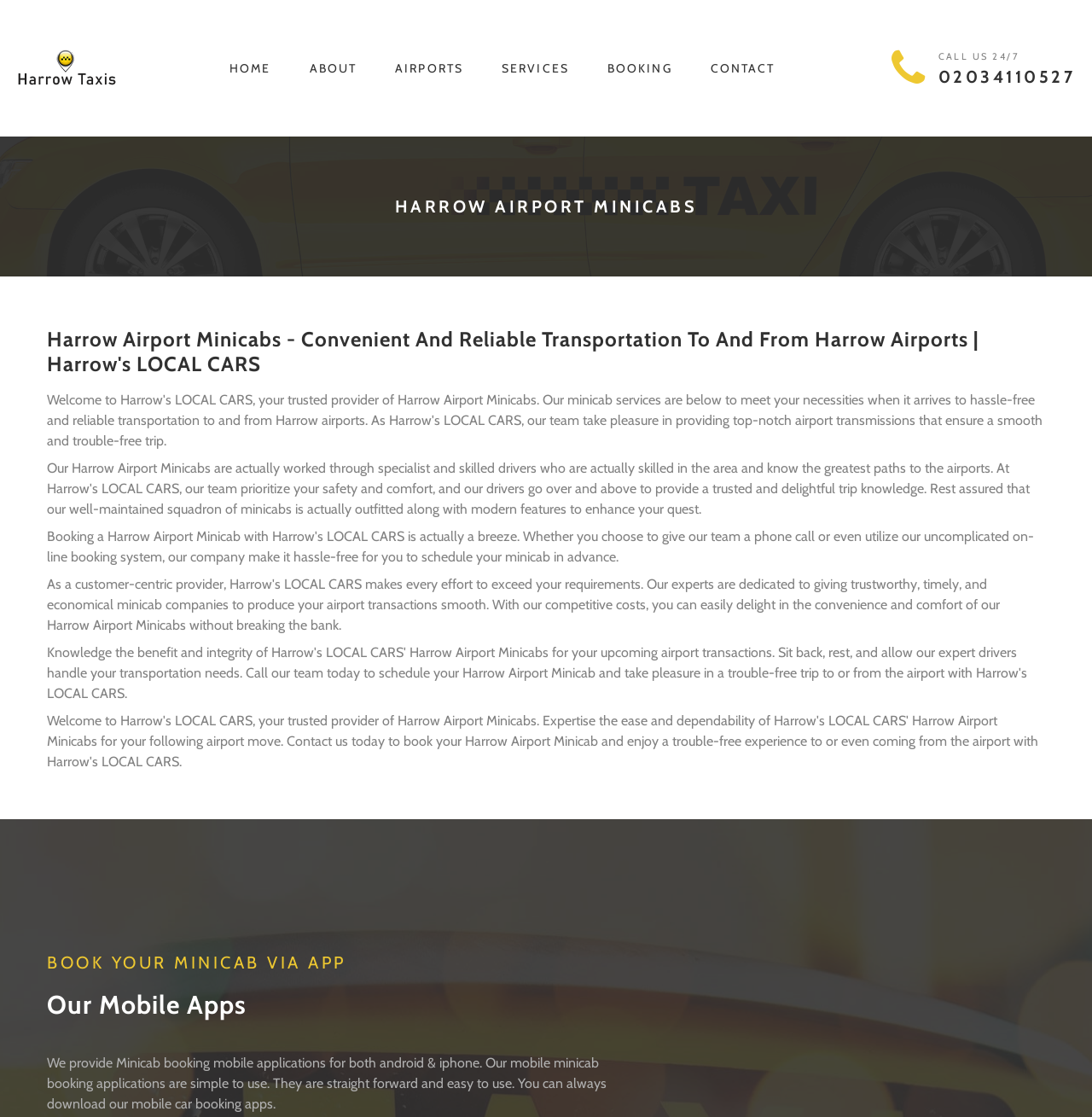Identify the main title of the webpage and generate its text content.

Harrow Airport Minicabs - Convenient And Reliable Transportation To And From Harrow Airports | Harrow's LOCAL CARS